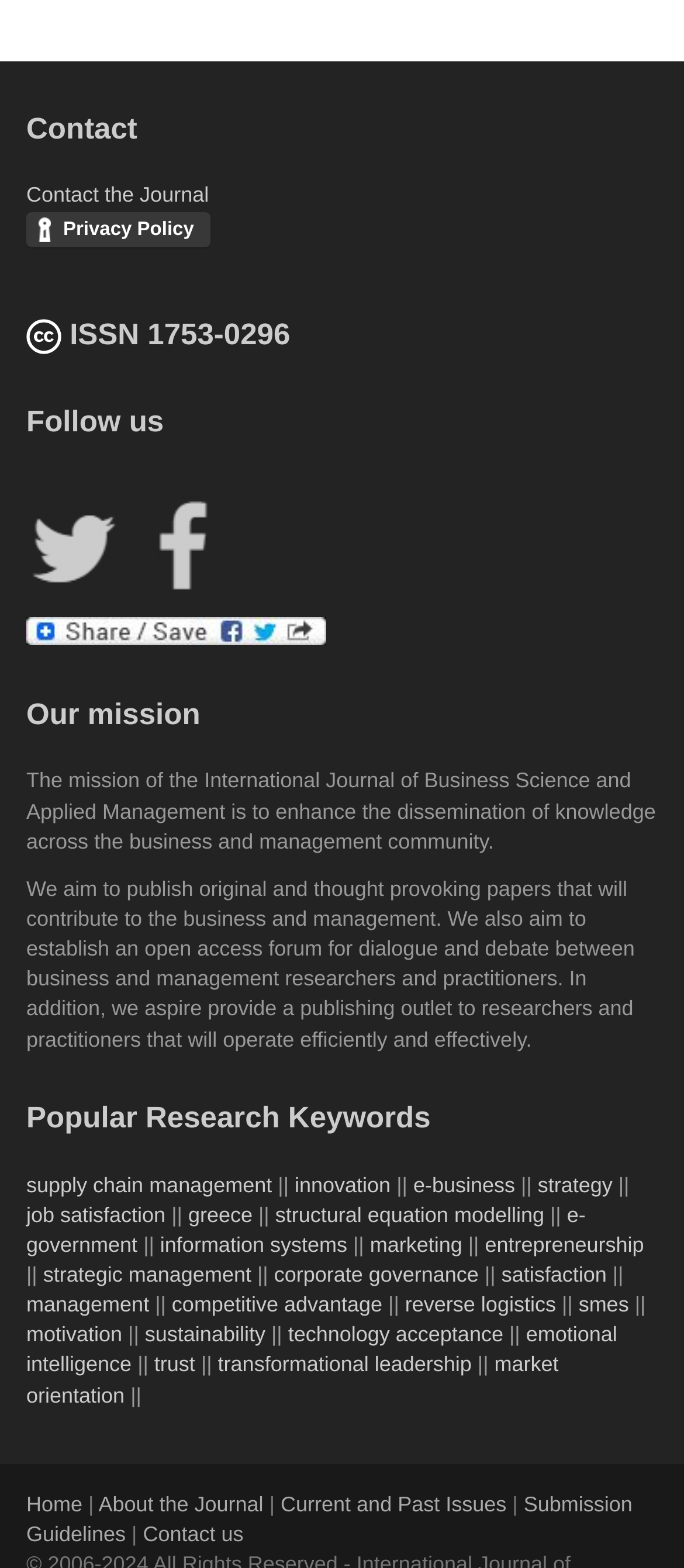Can you give a detailed response to the following question using the information from the image? What is the mission of the International Journal of Business Science and Applied Management?

The mission of the International Journal of Business Science and Applied Management is stated in the 'Our mission' section, which says 'The mission of the International Journal of Business Science and Applied Management is to enhance the dissemination of knowledge across the business and management community.'